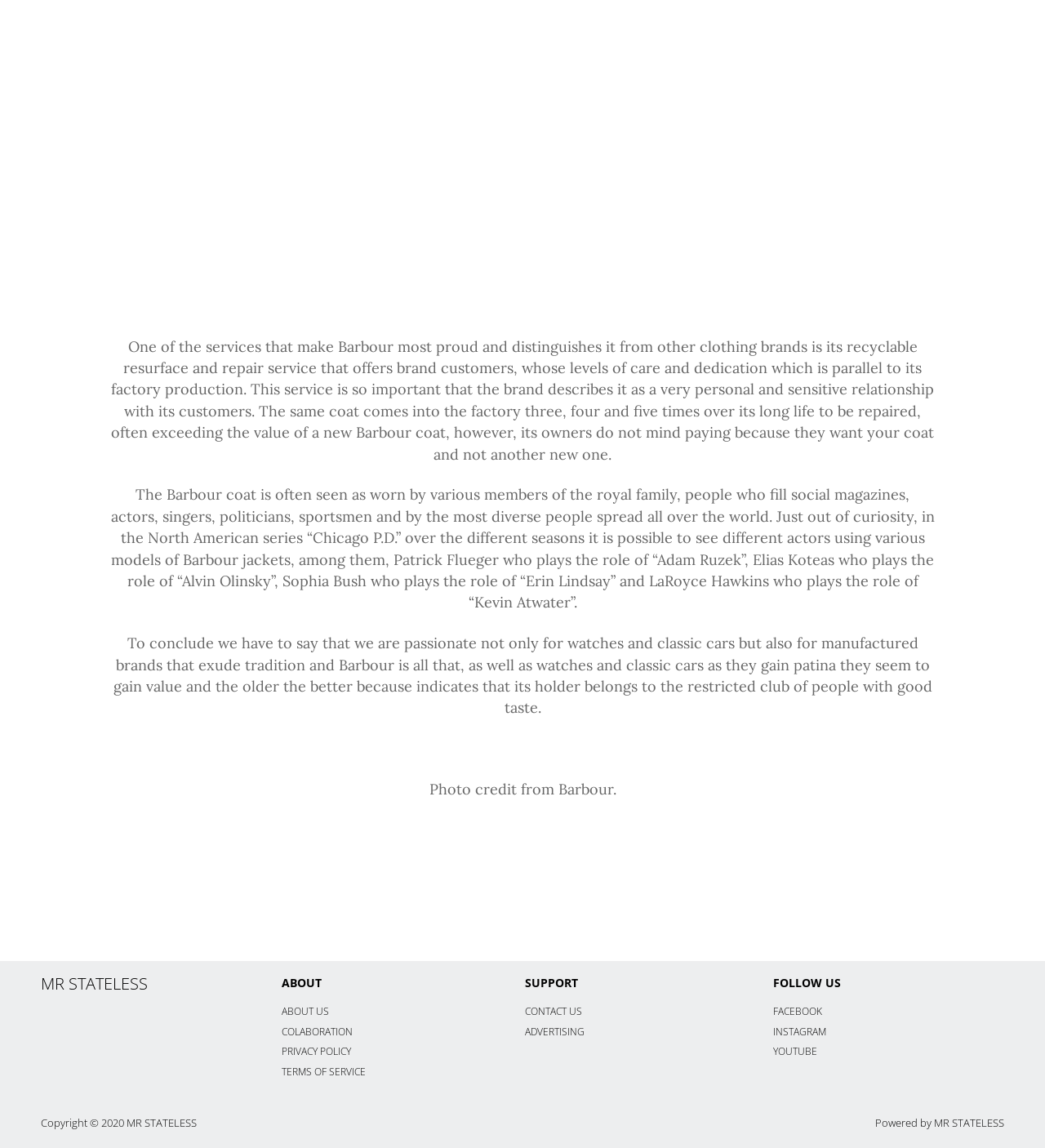What is the tone of the text?
Identify the answer in the screenshot and reply with a single word or phrase.

Passionate and appreciative